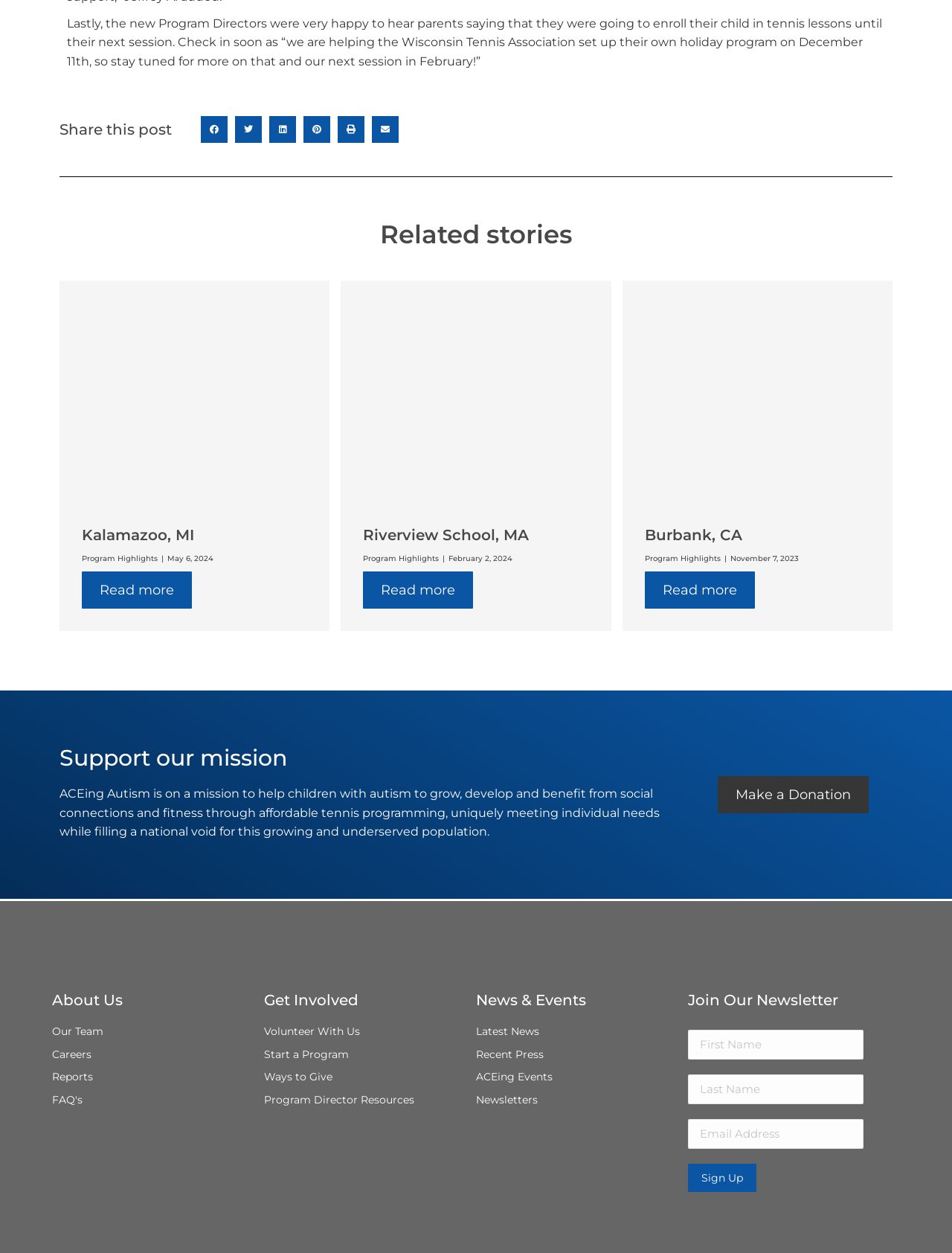Locate the bounding box coordinates of the clickable part needed for the task: "Subscribe to the newsletter".

[0.723, 0.929, 0.795, 0.951]